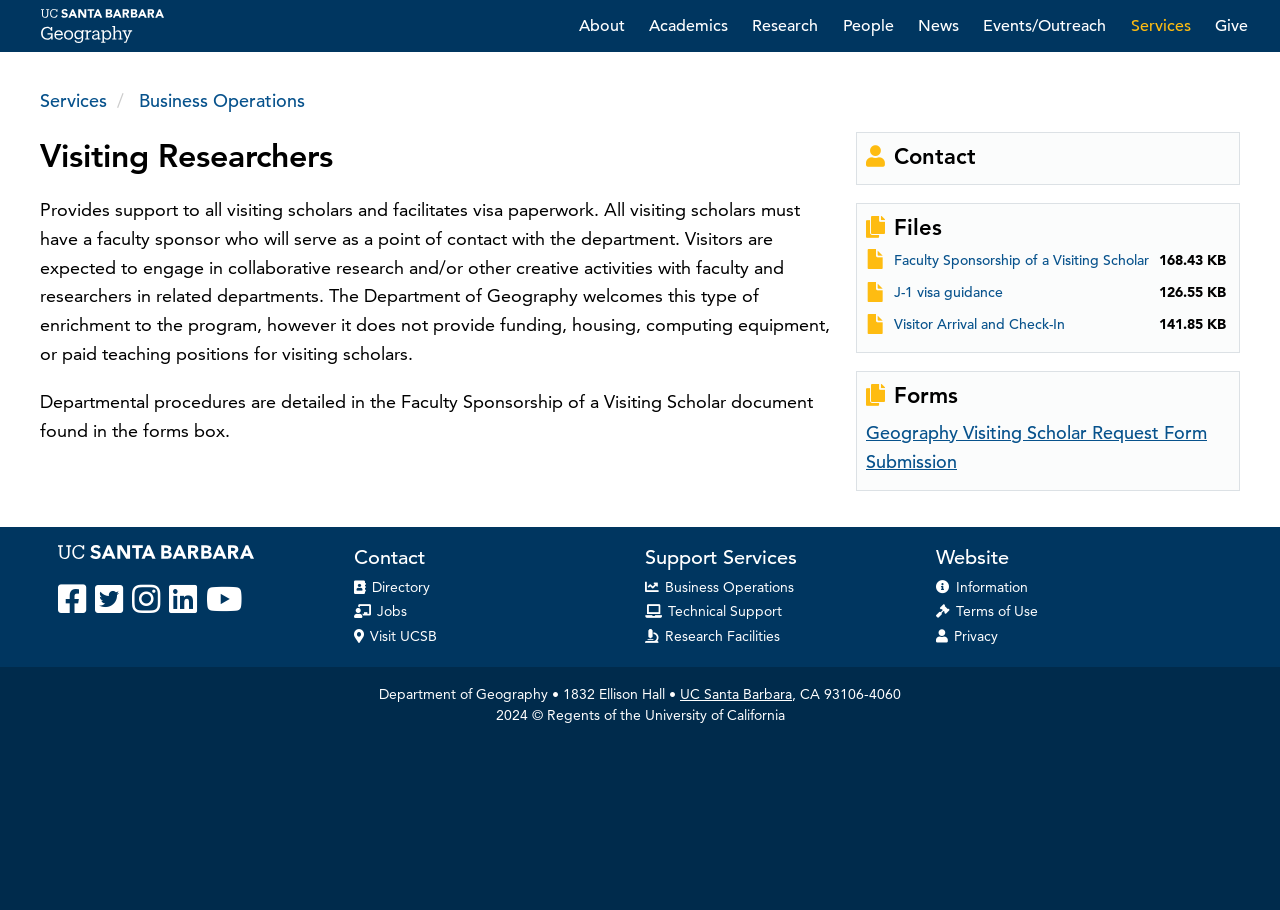What is the file size of the J-1 visa guidance document?
Using the screenshot, give a one-word or short phrase answer.

126.55 KB